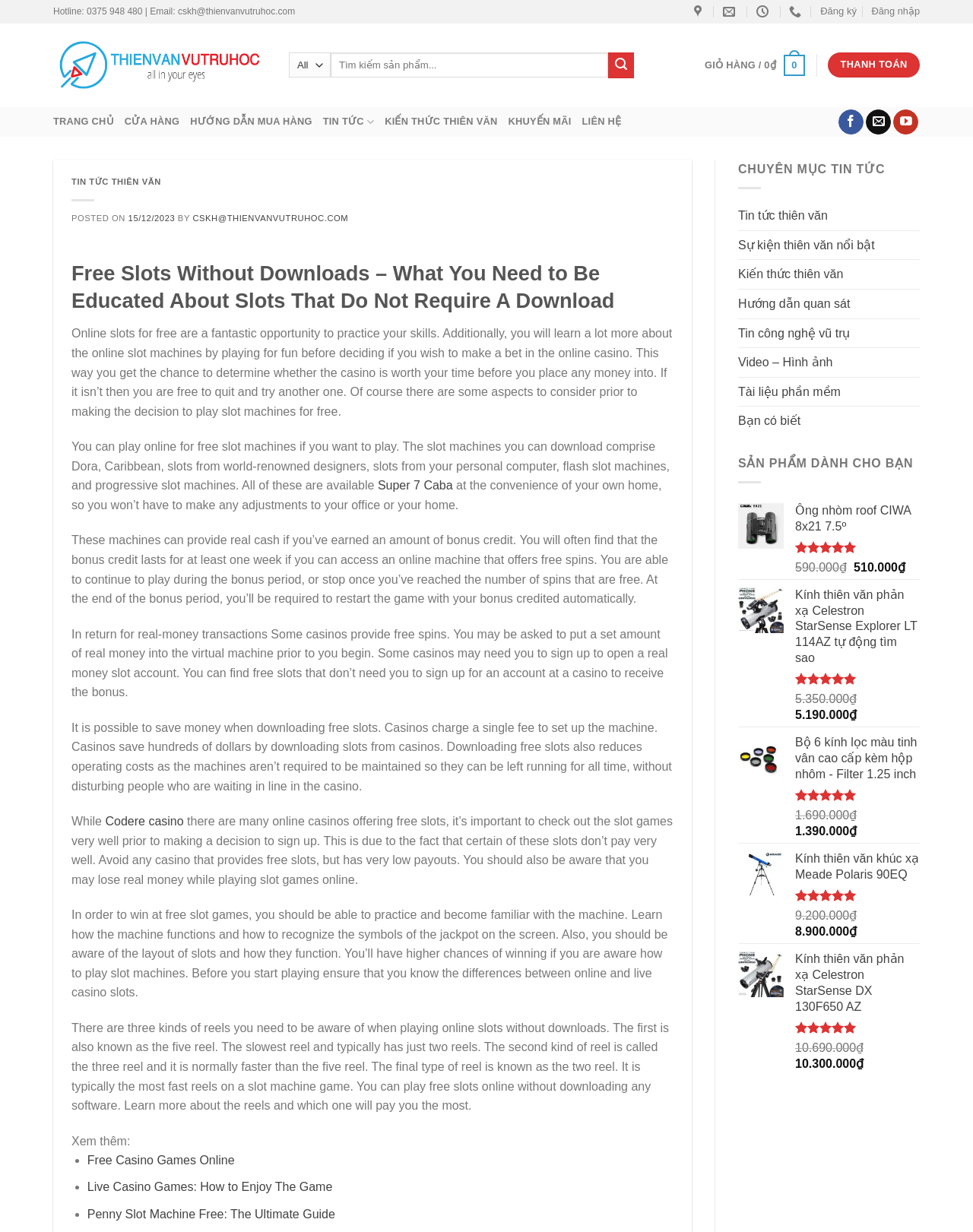Pinpoint the bounding box coordinates of the element that must be clicked to accomplish the following instruction: "Check out Ống nhòm roof CIWA 8x21 7.5º". The coordinates should be in the format of four float numbers between 0 and 1, i.e., [left, top, right, bottom].

[0.817, 0.408, 0.945, 0.434]